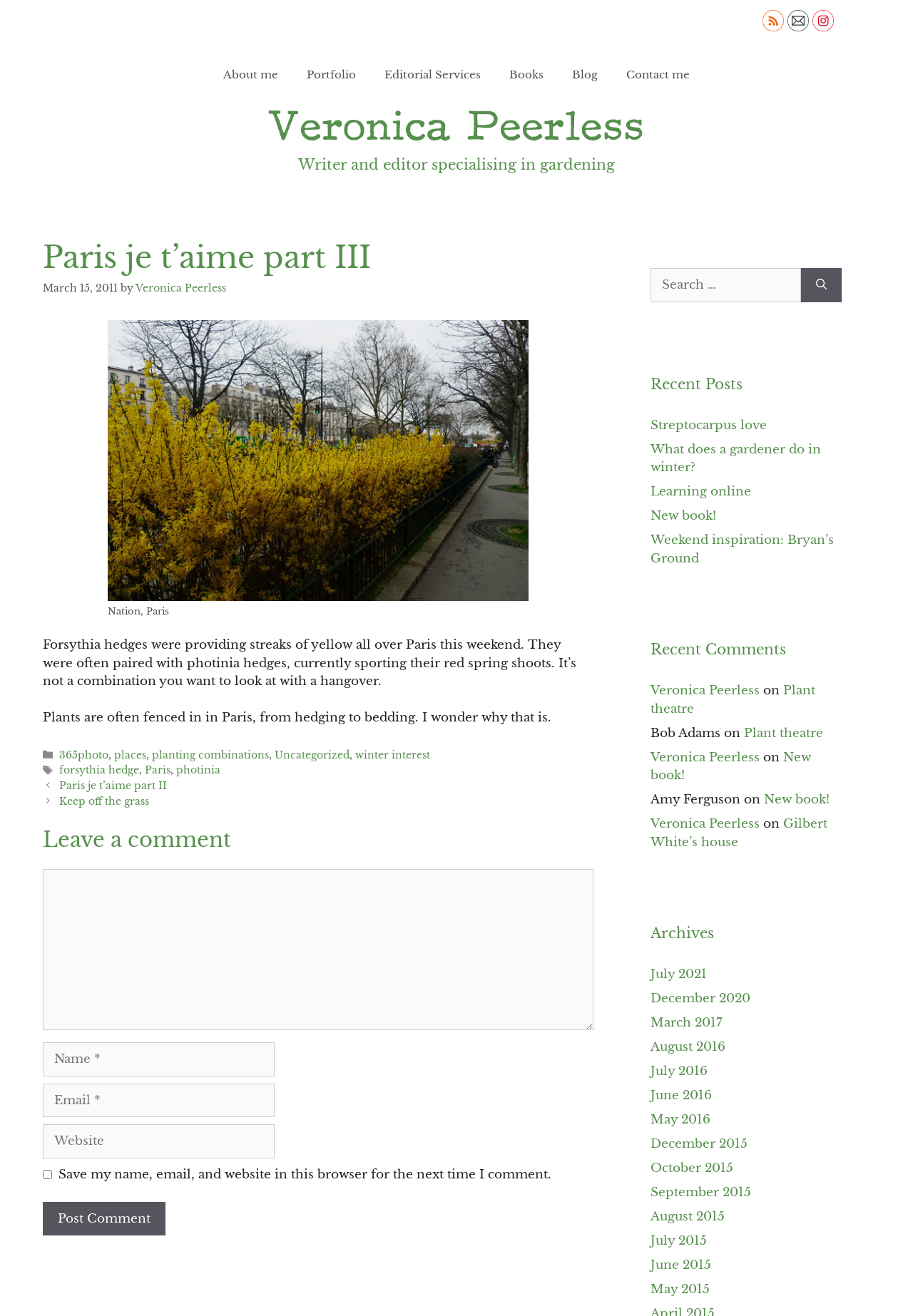Provide a comprehensive caption for the webpage.

This webpage is a blog post titled "Paris je t'aime part III" by Veronica Peerless, a writer and editor specializing in gardening. At the top of the page, there are several links to social media platforms, including RSS, Follow by Email, and Instagram, each accompanied by a small image. Below these links, there is a navigation menu with options such as "About me", "Portfolio", "Editorial Services", "Books", "Blog", and "Contact me".

The main content of the page is divided into two sections. The first section features a heading "Paris je t'aime part III" followed by a time stamp "March 15, 2011" and the author's name "Veronica Peerless". Below this, there is a figure with an image and a caption "Nation, Paris". The main article text discusses the author's observations of Forsythia hedges and Photinia hedges in Paris.

The second section of the main content is a footer area with categories, tags, and post navigation links. There are links to related categories such as "365photo", "places", "planting combinations", and "winter interest", as well as tags like "forsythia hedge", "Paris", and "photinia". The post navigation links allow users to navigate to the previous or next post.

Below the main content, there is a section for leaving a comment, which includes a text box for the comment, fields for name, email, and website, and a checkbox to save the user's information for future comments. There is also a "Post Comment" button.

On the right-hand side of the page, there are three complementary sections. The first section features a search box with a label "Search for:". The second section displays a list of recent posts, including links to articles such as "Streptocarpus love" and "Weekend inspiration: Bryan's Ground". The third section shows a list of recent comments, including the commenter's name and a link to the original comment.